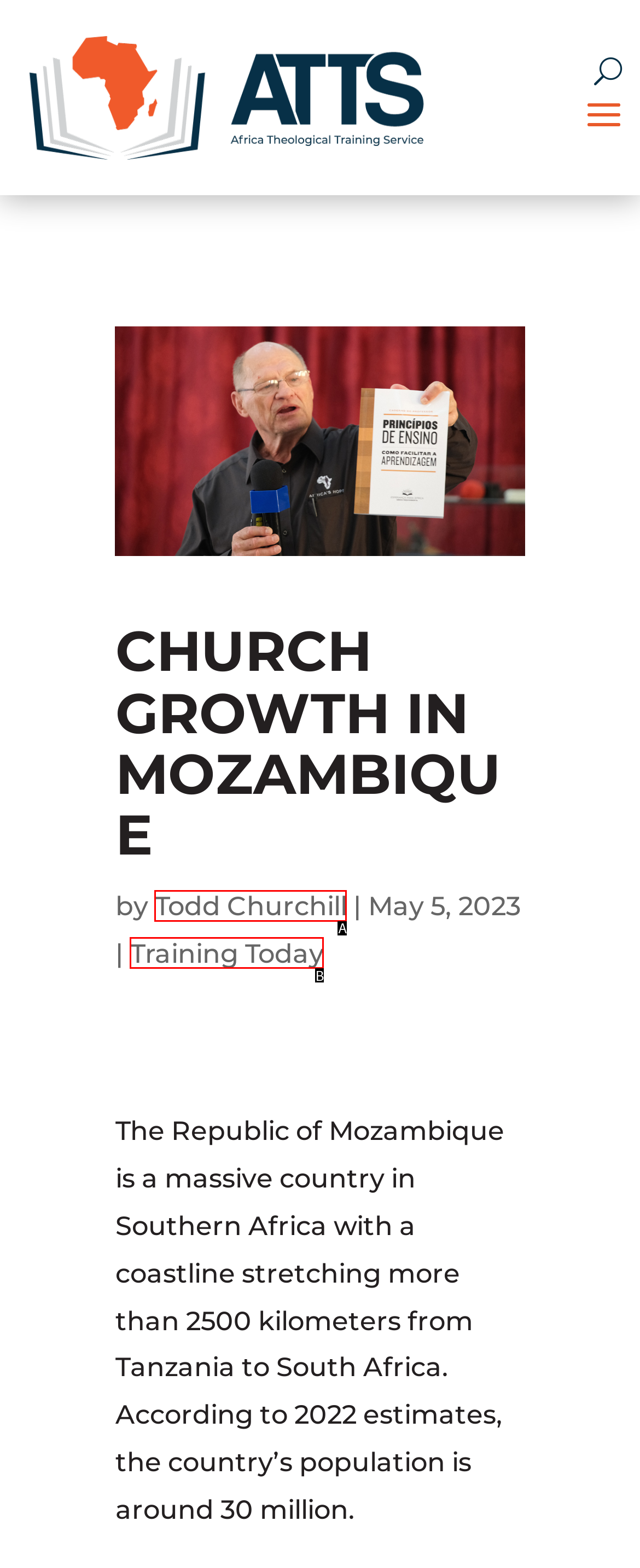Determine which option matches the element description: parent_node: Sep.
Answer using the letter of the correct option.

None